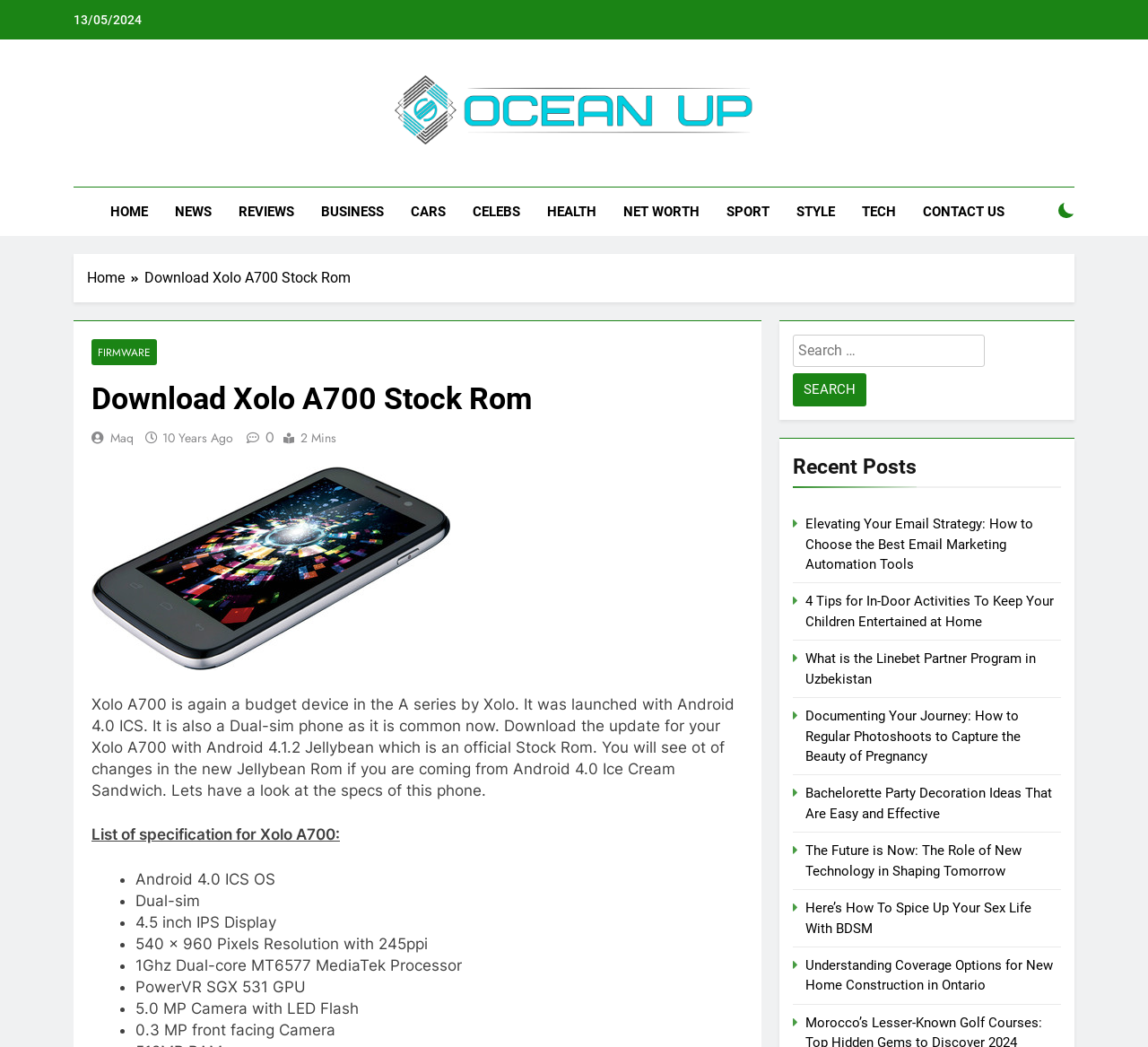Give a concise answer of one word or phrase to the question: 
What is the processor of the Xolo A700?

1Ghz Dual-core MT6577 MediaTek